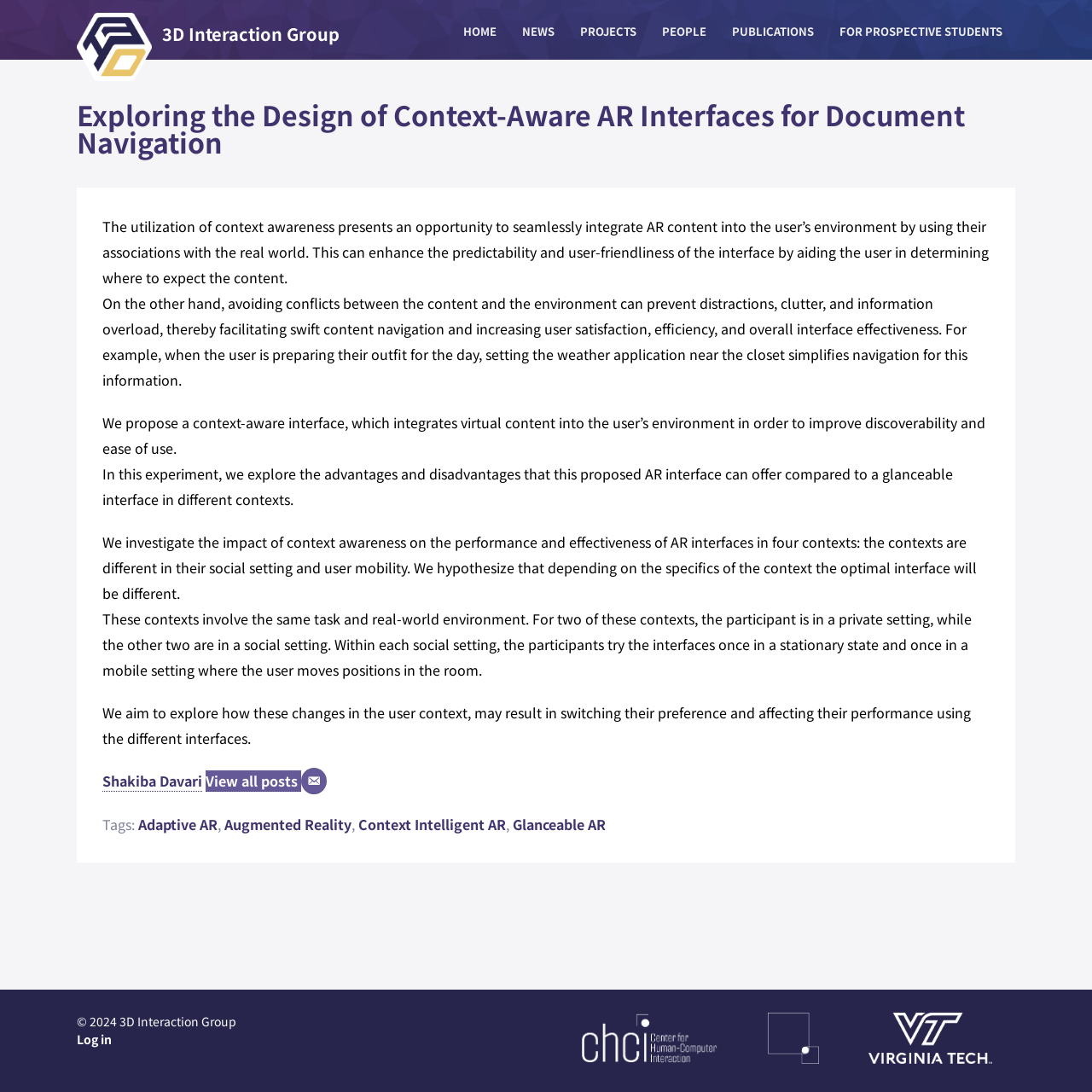Use a single word or phrase to answer the question: Who is the author of the article?

Shakiba Davari